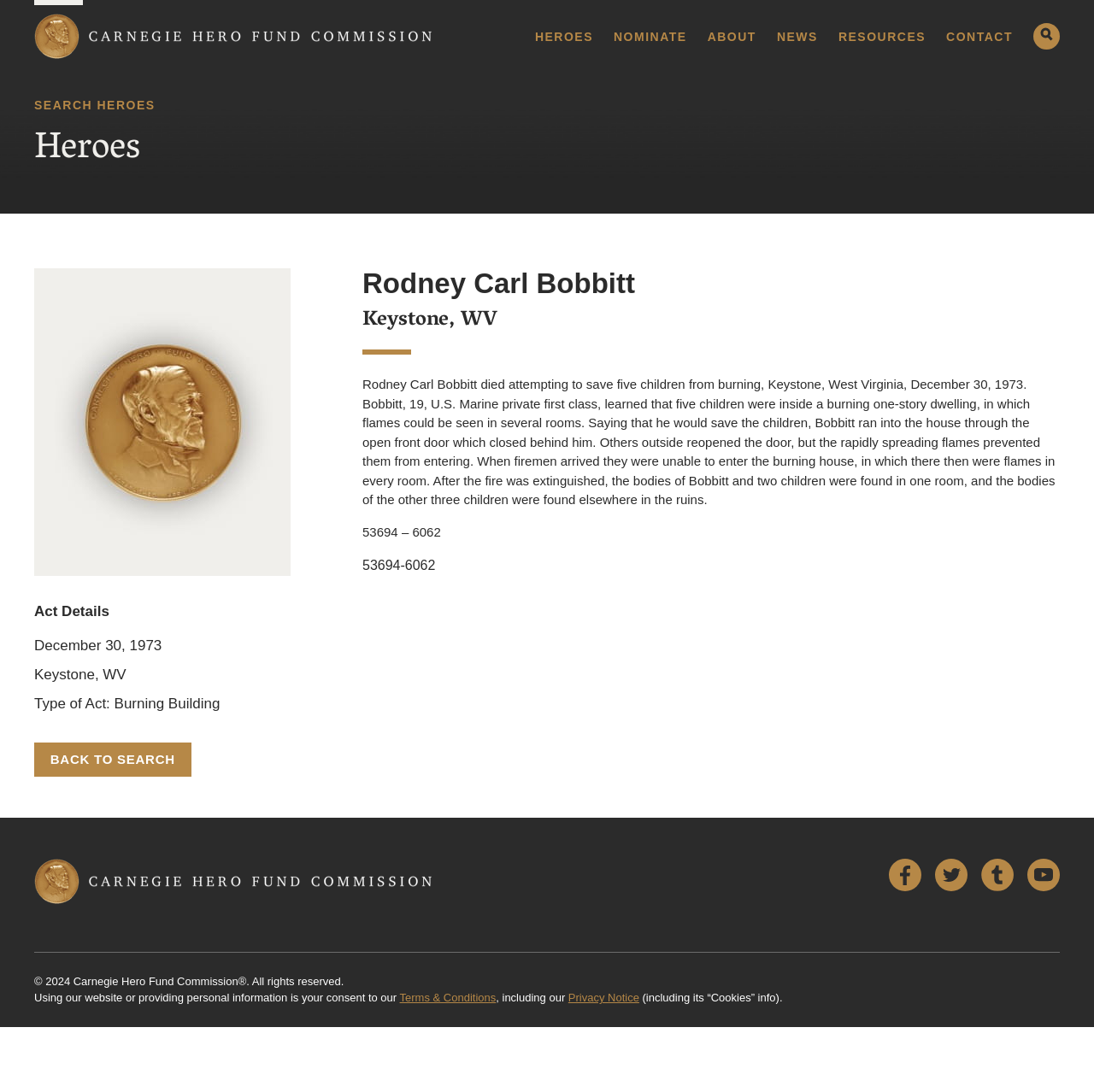Find the bounding box coordinates of the element to click in order to complete the given instruction: "Search for heroes."

[0.031, 0.09, 0.142, 0.103]